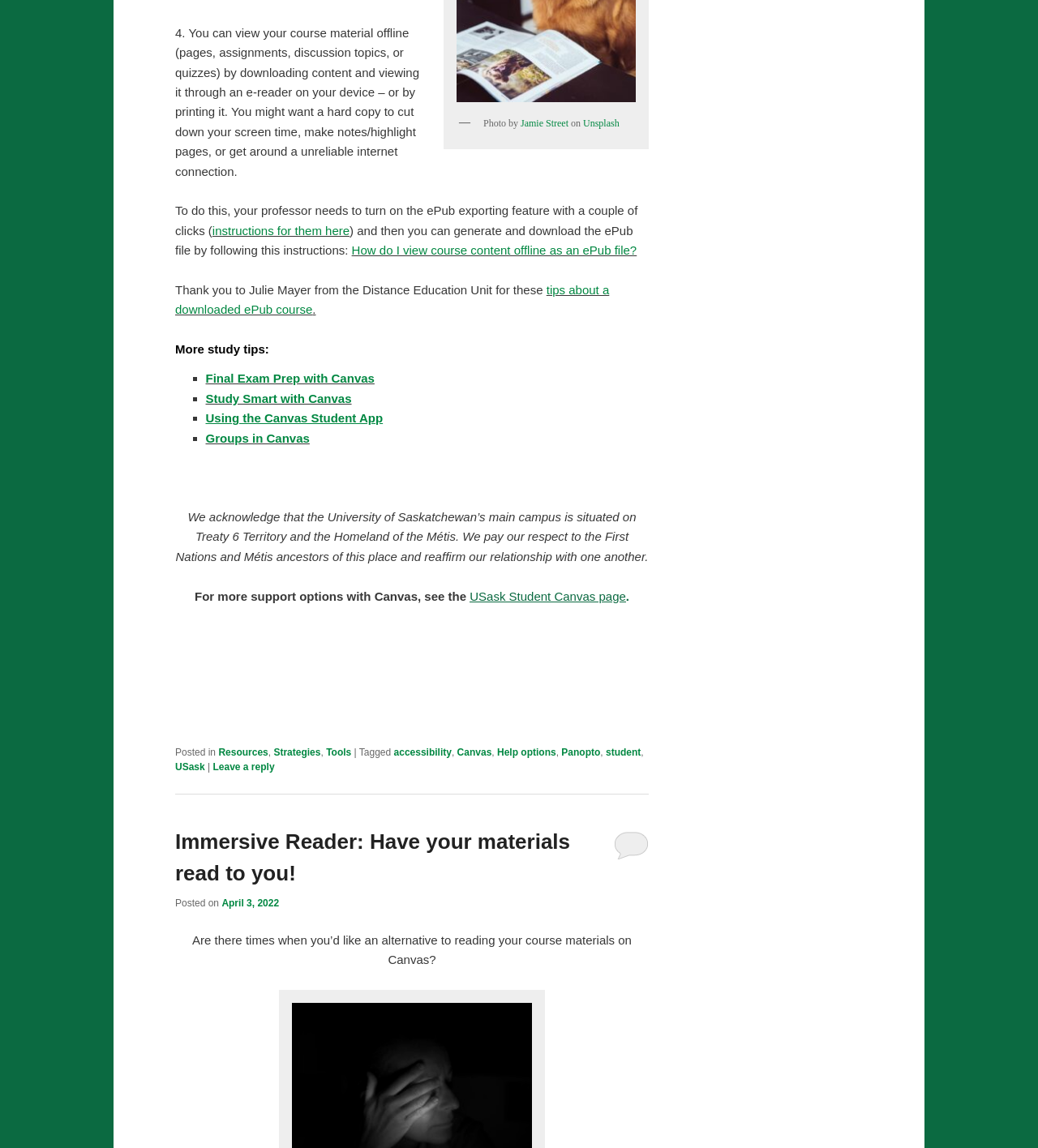Please mark the clickable region by giving the bounding box coordinates needed to complete this instruction: "View course content offline as an ePub file".

[0.339, 0.212, 0.613, 0.224]